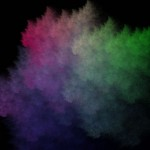Outline with detail what the image portrays.

This image features a captivating fractal background, showcasing a vibrant array of colors blending harmoniously against a deep black backdrop. The intricate design resembles ethereal wisps or clouds, incorporating shades of red, purple, and green that create a dreamy, abstract aesthetic. Ideal for enhancing presentations or creative projects, this fractal design is part of a curated collection of unique backgrounds, embracing the beauty of fractal art. The visual appeal lies in its fluidity and depth, making it a versatile choice for any audience.